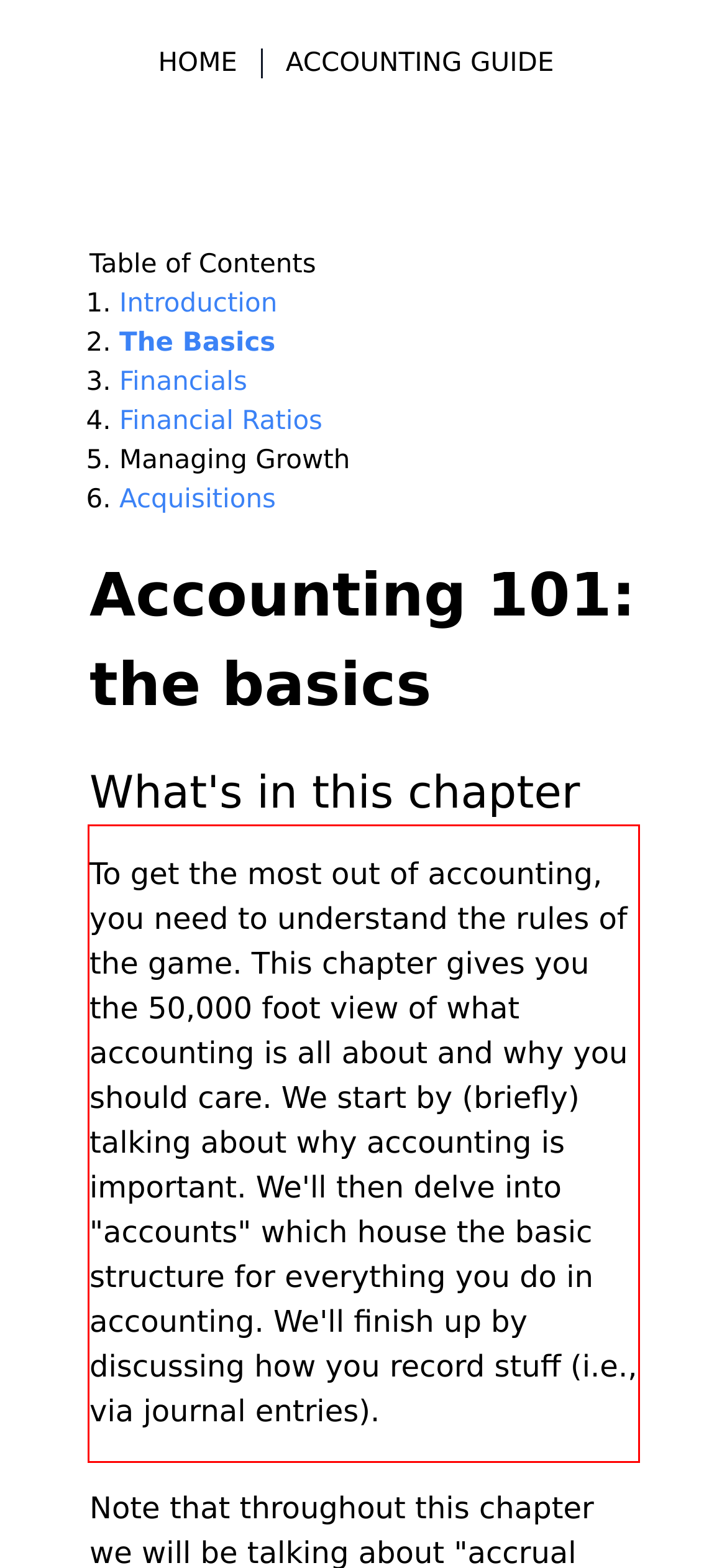You are provided with a webpage screenshot that includes a red rectangle bounding box. Extract the text content from within the bounding box using OCR.

To get the most out of accounting, you need to understand the rules of the game. This chapter gives you the 50,000 foot view of what accounting is all about and why you should care. We start by (briefly) talking about why accounting is important. We'll then delve into "accounts" which house the basic structure for everything you do in accounting. We'll finish up by discussing how you record stuff (i.e., via journal entries).